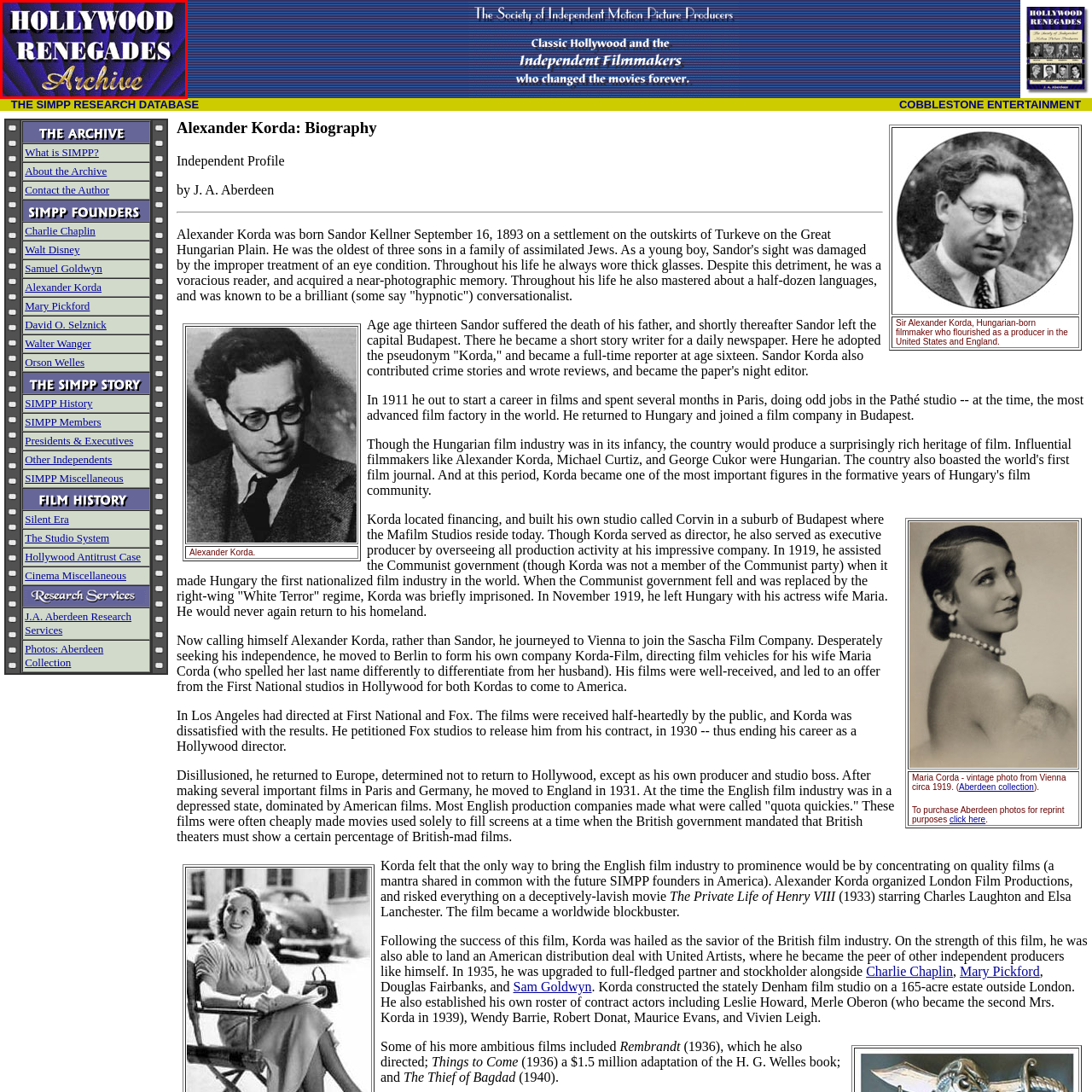What is the font style of 'Archive'?
Review the content shown inside the red bounding box in the image and offer a detailed answer to the question, supported by the visual evidence.

The caption specifically mentions that 'Archive' is written in 'elegant gold script', which suggests a decorative and cursive font style.